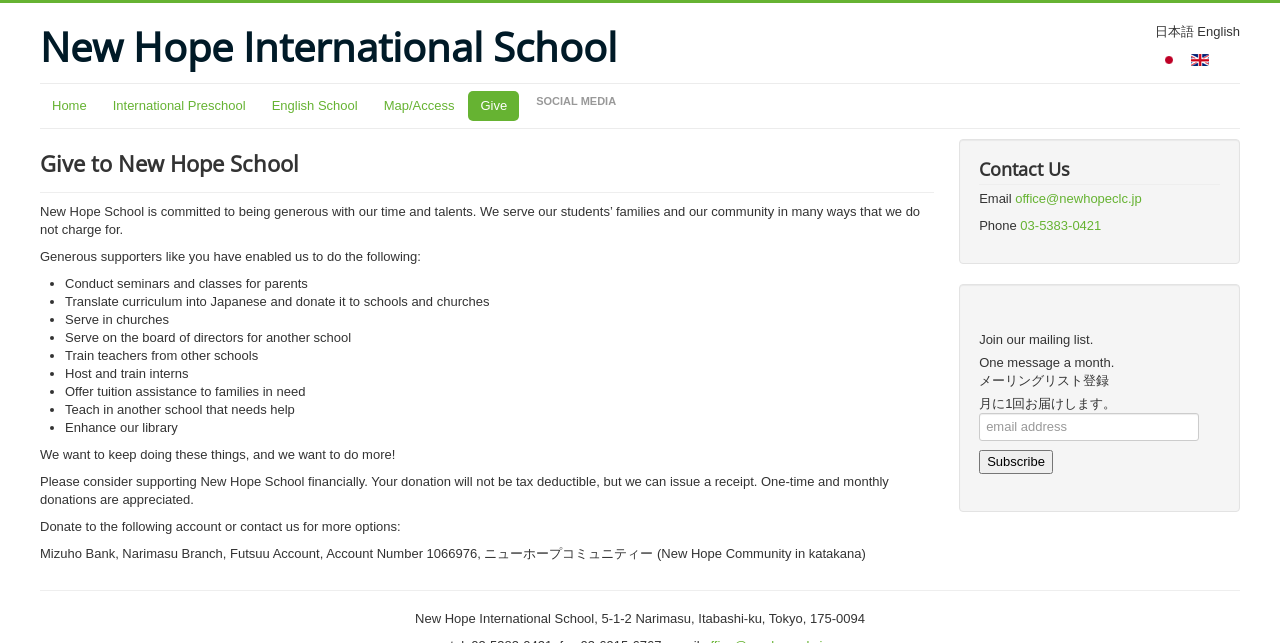How can one contact the school?
From the details in the image, provide a complete and detailed answer to the question.

The contact information of the school can be found in the 'Contact Us' section, where the email address 'office@newhopeclc.jp' and phone number '03-5383-0421' are provided.